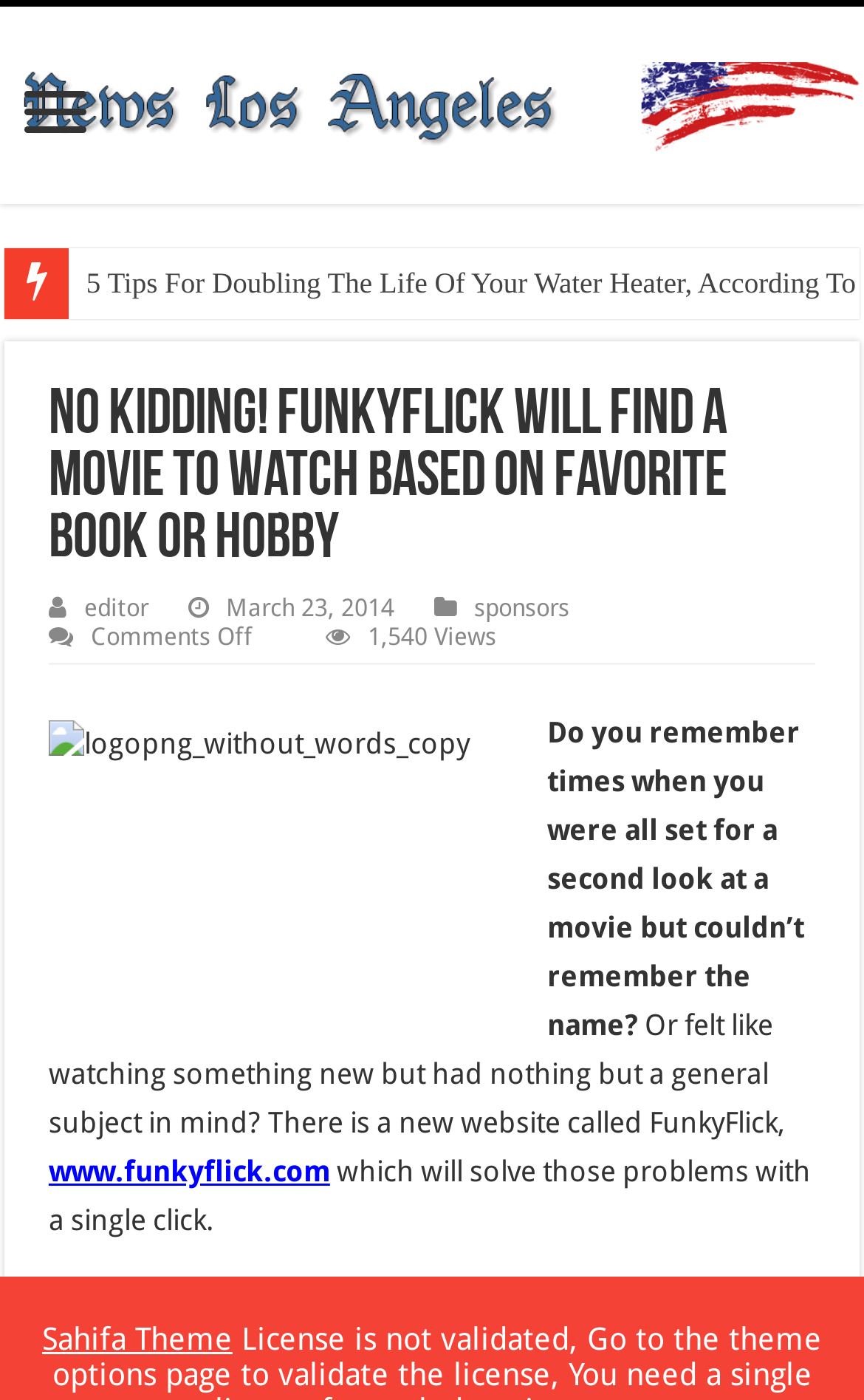Please provide a comprehensive answer to the question based on the screenshot: What is the name of the website mentioned in the article?

The article mentions a new website called FunkyFlick, which can be found at www.funkyflick.com, and it solves the problem of finding a movie to watch based on a favorite book or hobby.